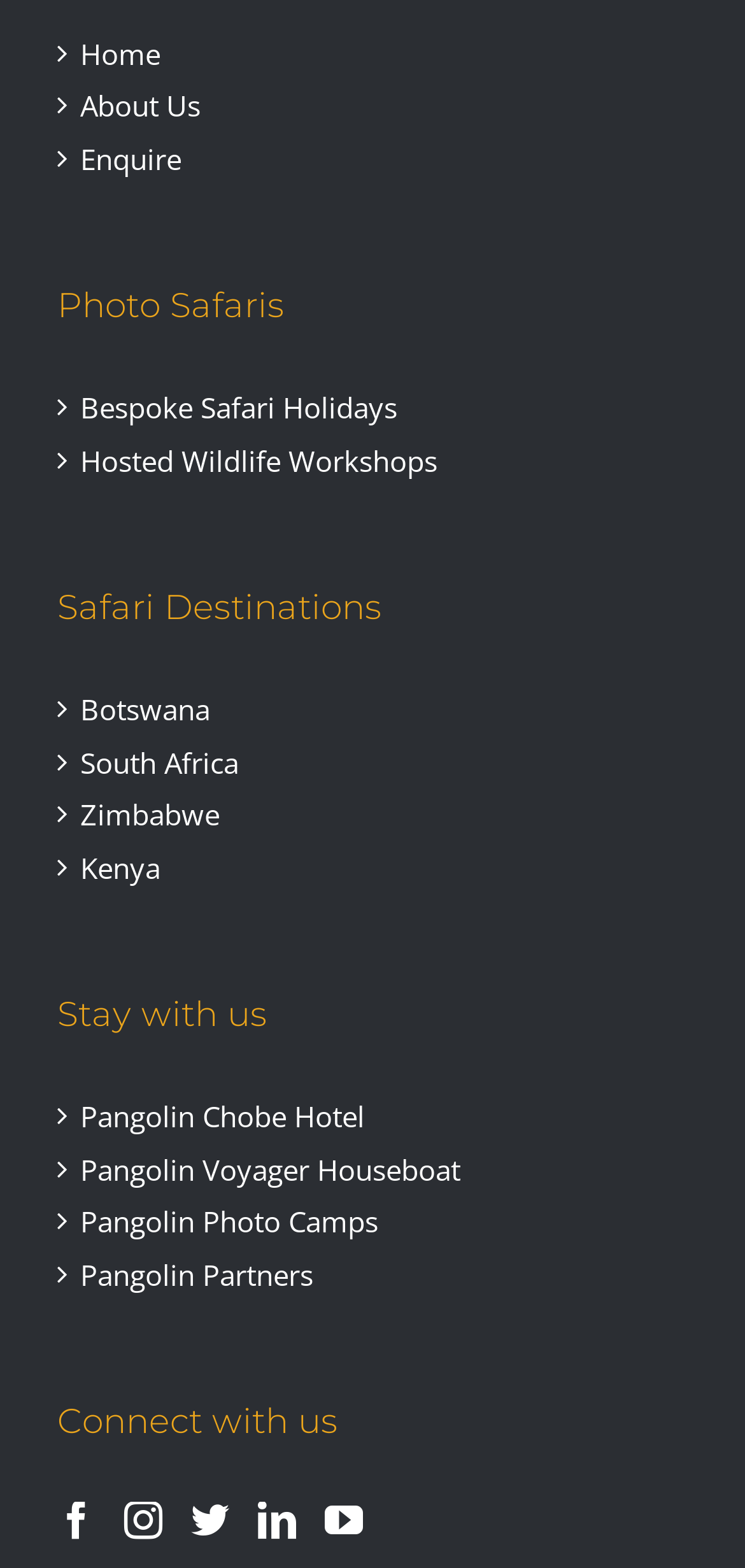Please study the image and answer the question comprehensively:
What type of holidays are offered?

I found the answer by looking at the links on the webpage, where I saw a link with the text 'Bespoke Safari Holidays', which suggests that this type of holiday is offered.